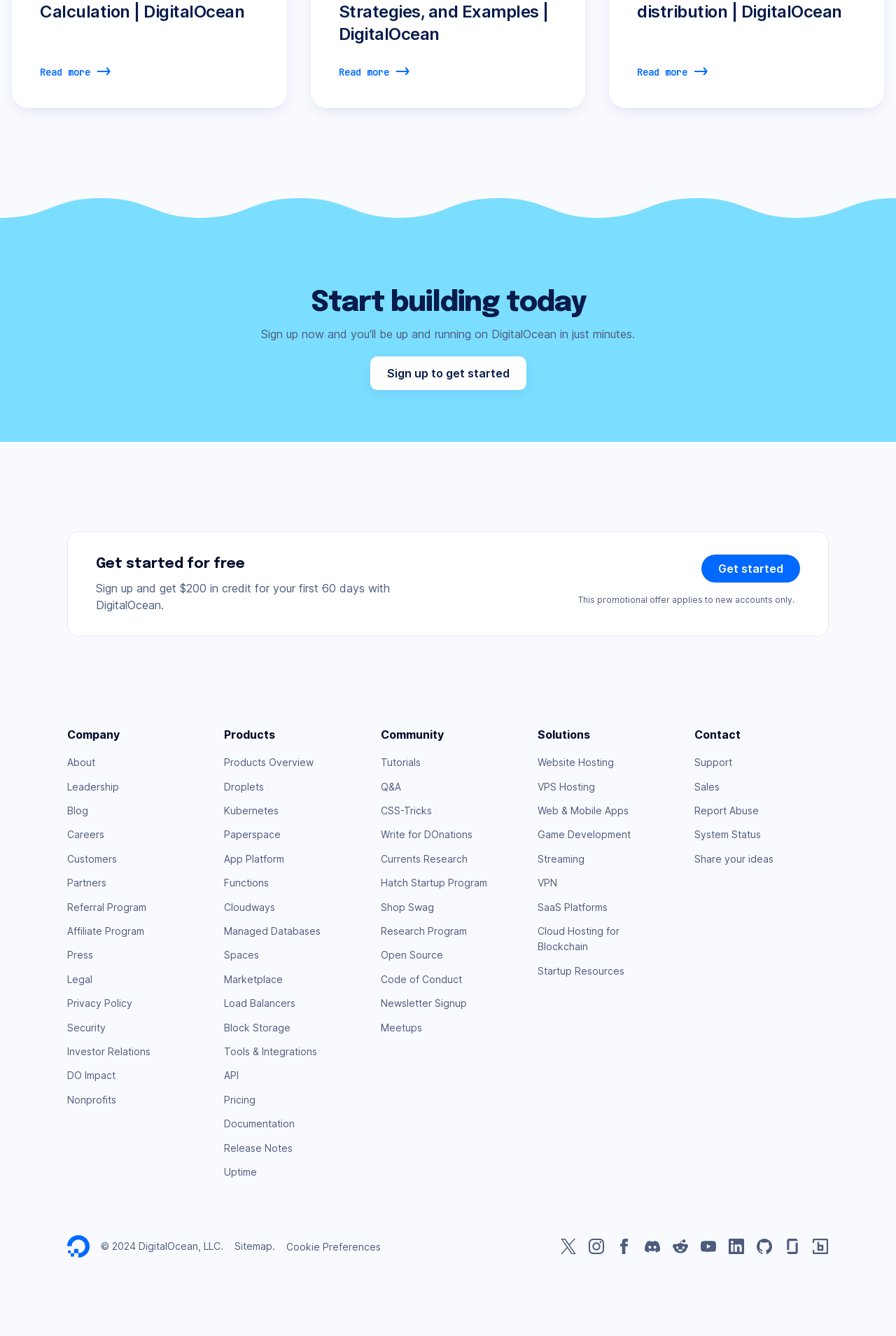What is the 'DO Impact' link related to?
From the details in the image, answer the question comprehensively.

This question can be answered by looking at the link element with the text 'DO Impact' which is located at [0.075, 0.8, 0.129, 0.809]. This link is located under the 'Company' heading, and near the 'Nonprofits' link, suggesting that it is related to DigitalOcean's impact on nonprofits.